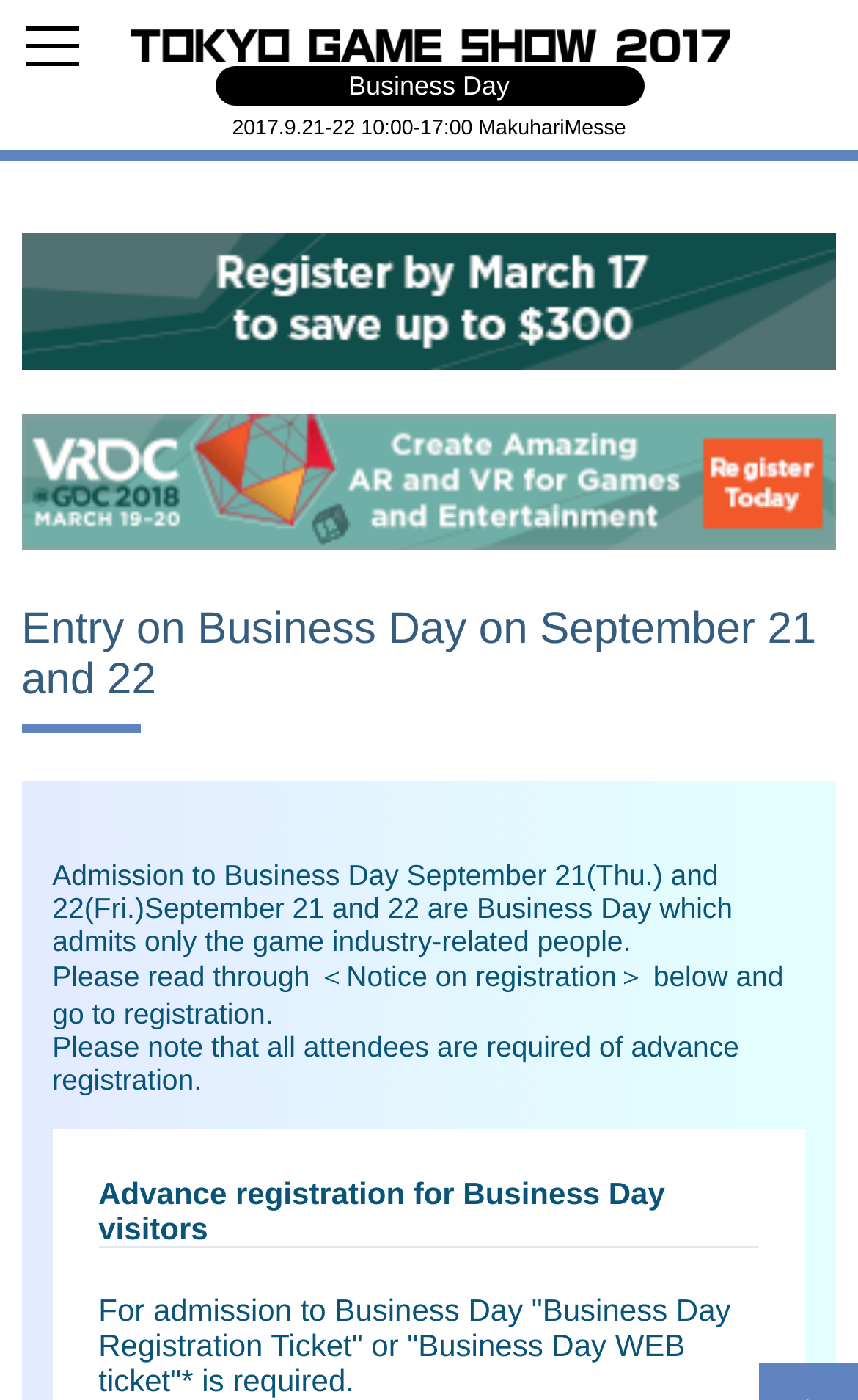Using the format (top-left x, top-left y, bottom-right x, bottom-right y), and given the element description, identify the bounding box coordinates within the screenshot: alt="gdc"

[0.025, 0.369, 0.975, 0.392]